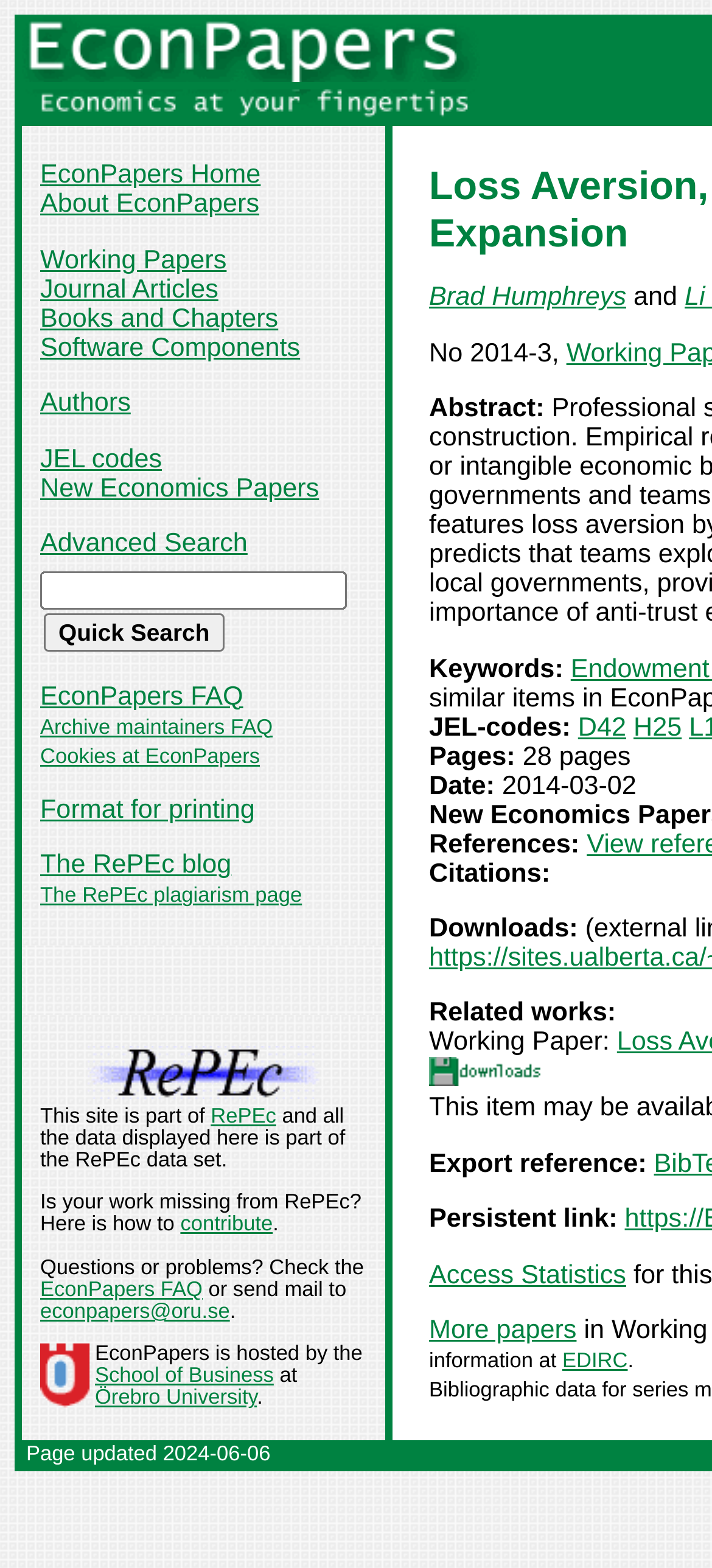Provide the bounding box coordinates of the section that needs to be clicked to accomplish the following instruction: "View the abstract of the paper by Brad Humphreys."

[0.603, 0.252, 0.765, 0.27]